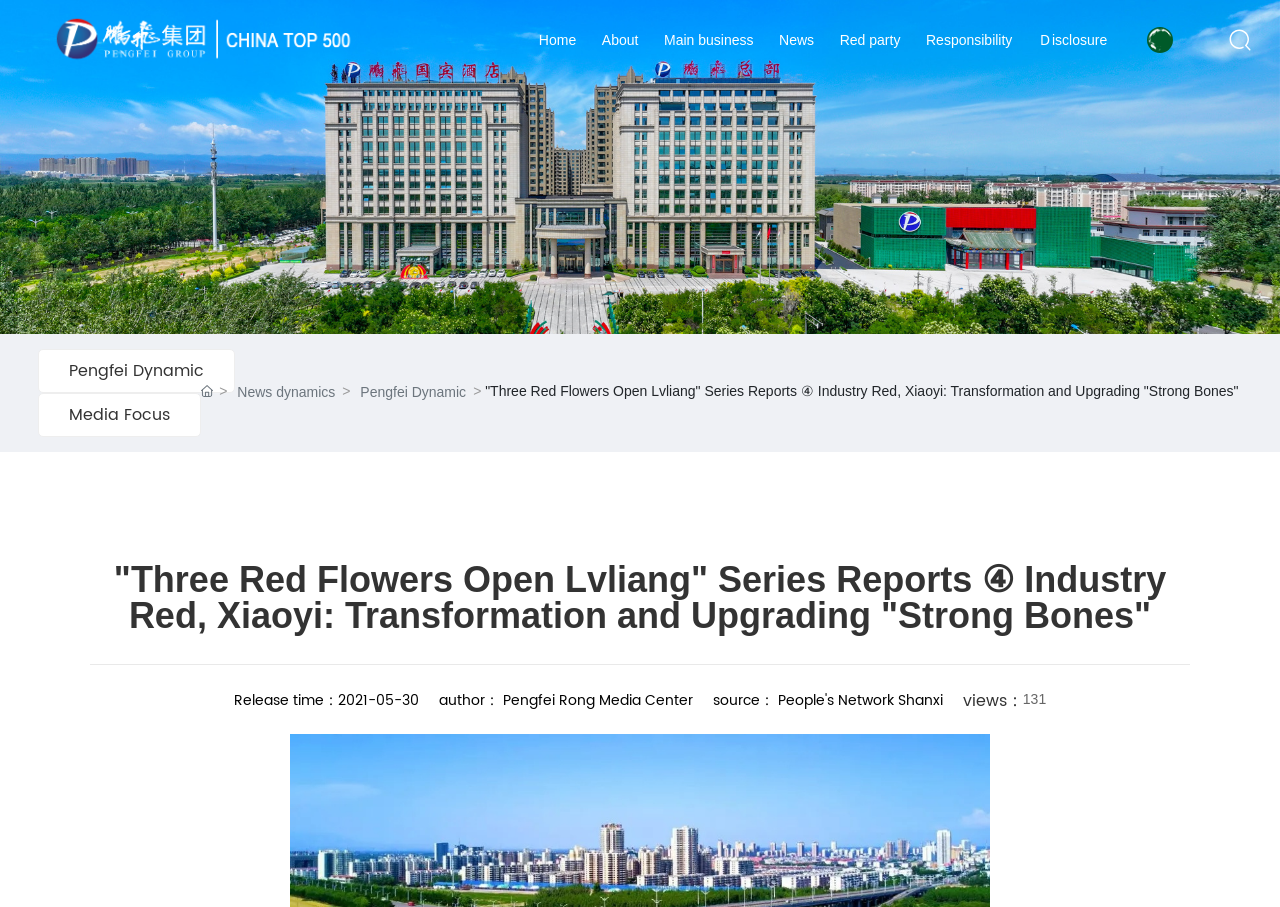Answer the following query concisely with a single word or phrase:
How many views does the news article have?

131